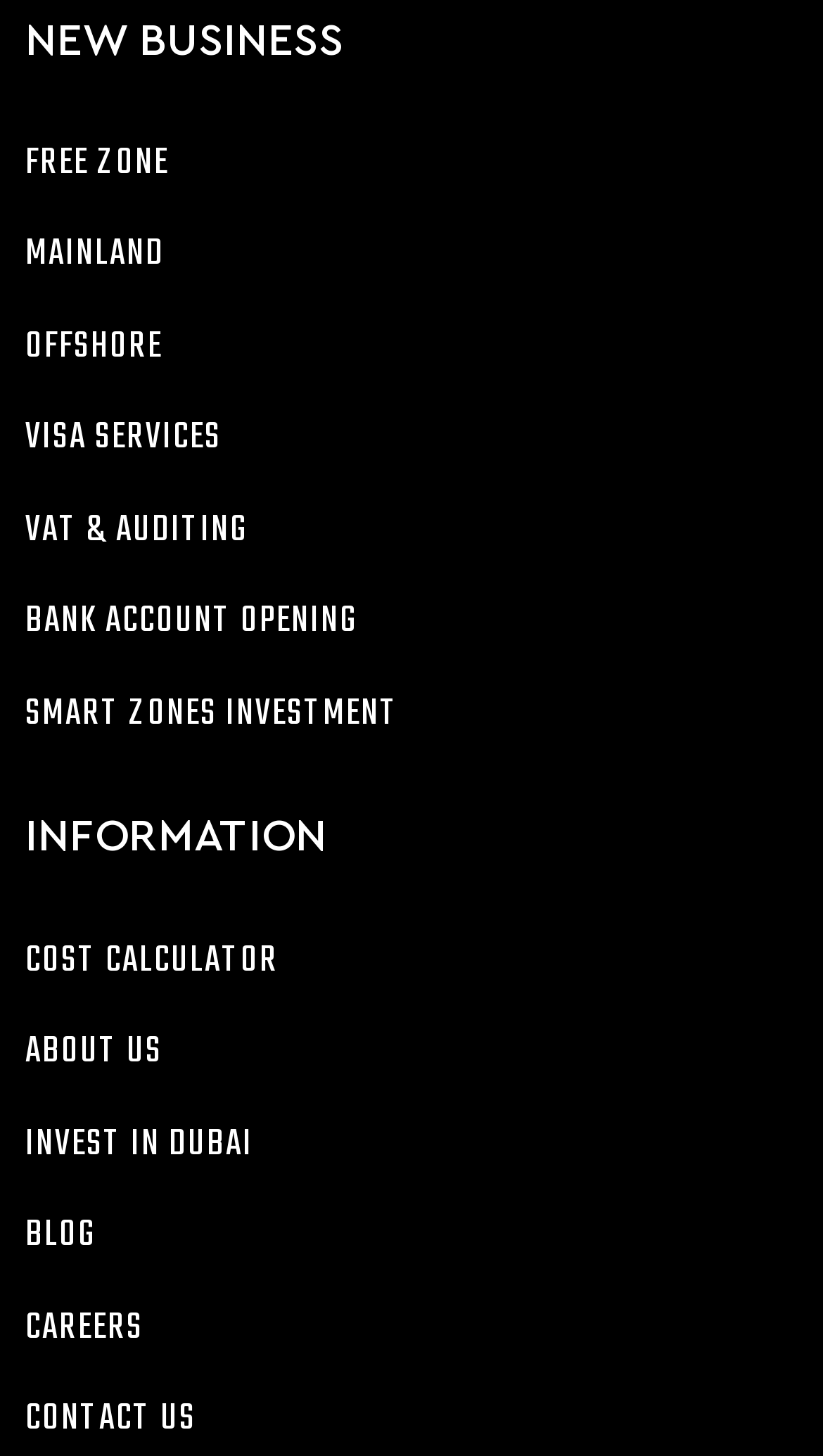Find the bounding box coordinates corresponding to the UI element with the description: "CAREERS". The coordinates should be formatted as [left, top, right, bottom], with values as floats between 0 and 1.

[0.031, 0.892, 0.174, 0.931]